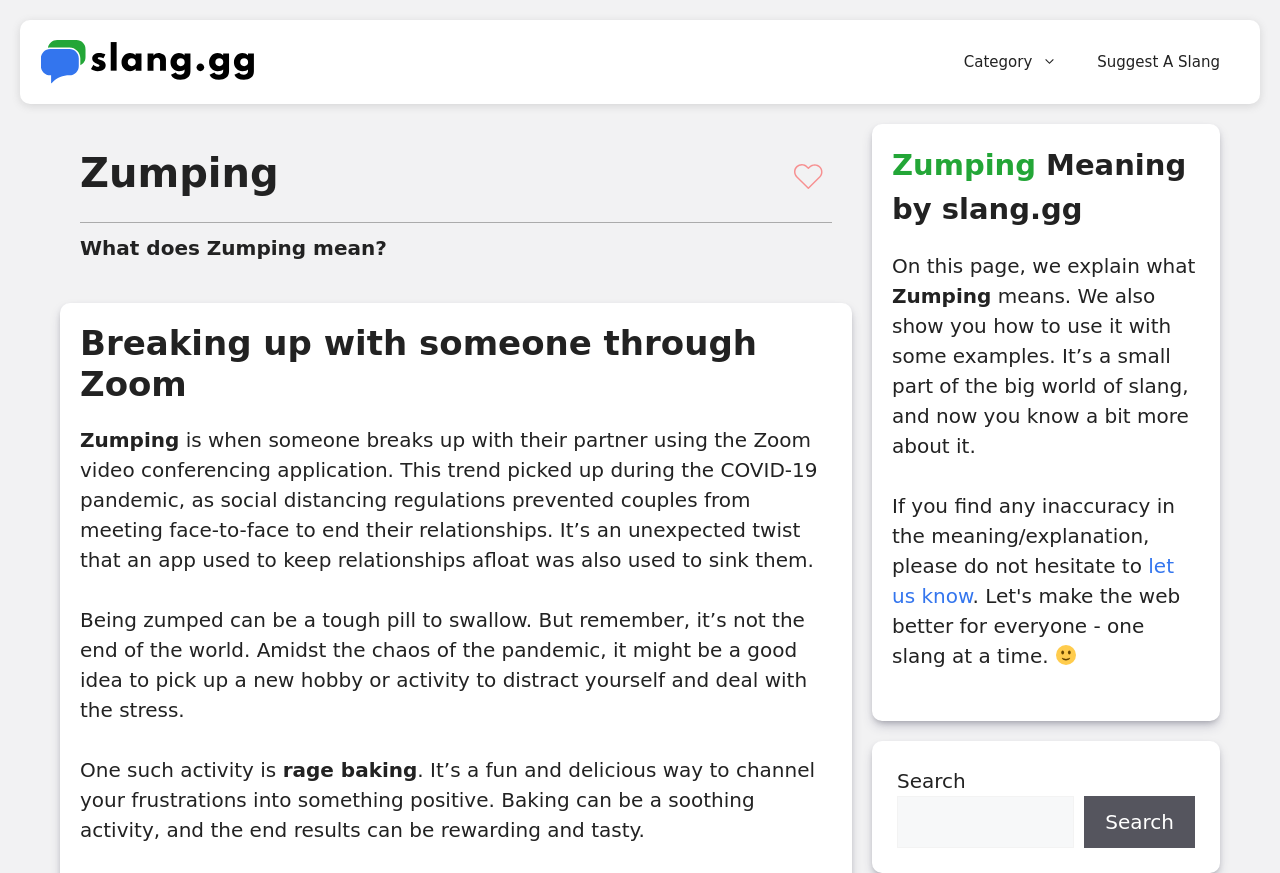Illustrate the webpage with a detailed description.

The webpage is about the slang term "Zumping" and its meaning. At the top, there is a banner with the site's name "Slang.GG" and a navigation menu with links to categories and a suggestion feature. Below the banner, there is a heading that reads "Zumping" and two images, likely related to the topic.

The main content of the page is divided into sections. The first section explains what "Zumping" means, which is breaking up with someone through Zoom video conferencing. This trend emerged during the COVID-19 pandemic when social distancing regulations prevented couples from meeting in person to end their relationships.

The next section provides advice on how to cope with being "zumped," suggesting taking up a new hobby or activity to distract oneself from the stress. One such activity mentioned is "rage baking," which is a fun and delicious way to channel frustrations into something positive.

On the right side of the page, there is a sidebar with a heading that reads "Zumping" and a brief description of the slang term. Below this, there is a section that explains the meaning of "Zumping" and provides examples of how to use it. The page also includes a call to action, encouraging users to report any inaccuracies in the explanation.

At the bottom of the page, there is a search bar with a button to search for other slang terms. The page also features a few images, including a smiling face emoji and a logo for the site "Slang.GG."